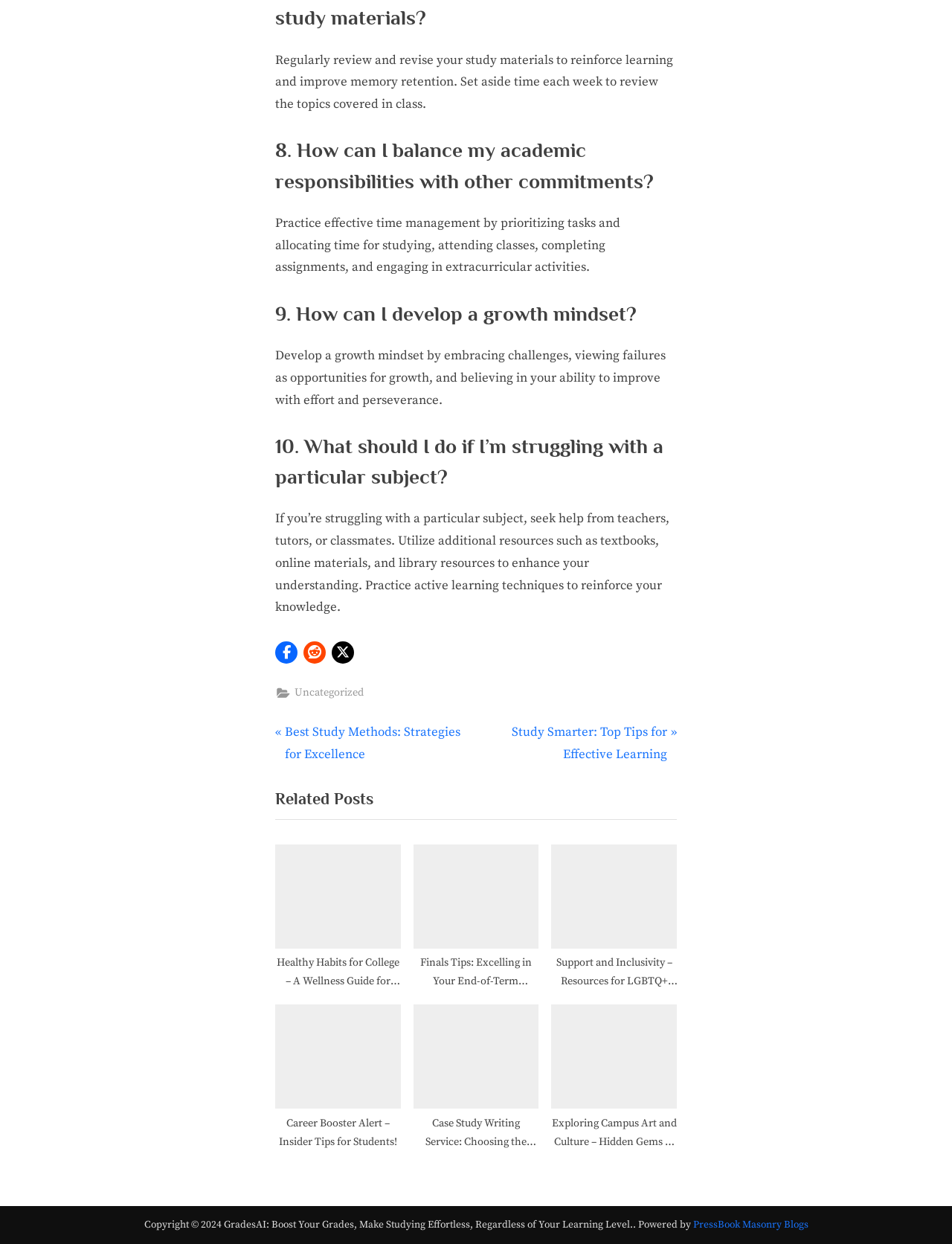Determine the bounding box coordinates for the clickable element required to fulfill the instruction: "Visit PressBook Masonry Blogs". Provide the coordinates as four float numbers between 0 and 1, i.e., [left, top, right, bottom].

[0.728, 0.98, 0.849, 0.99]